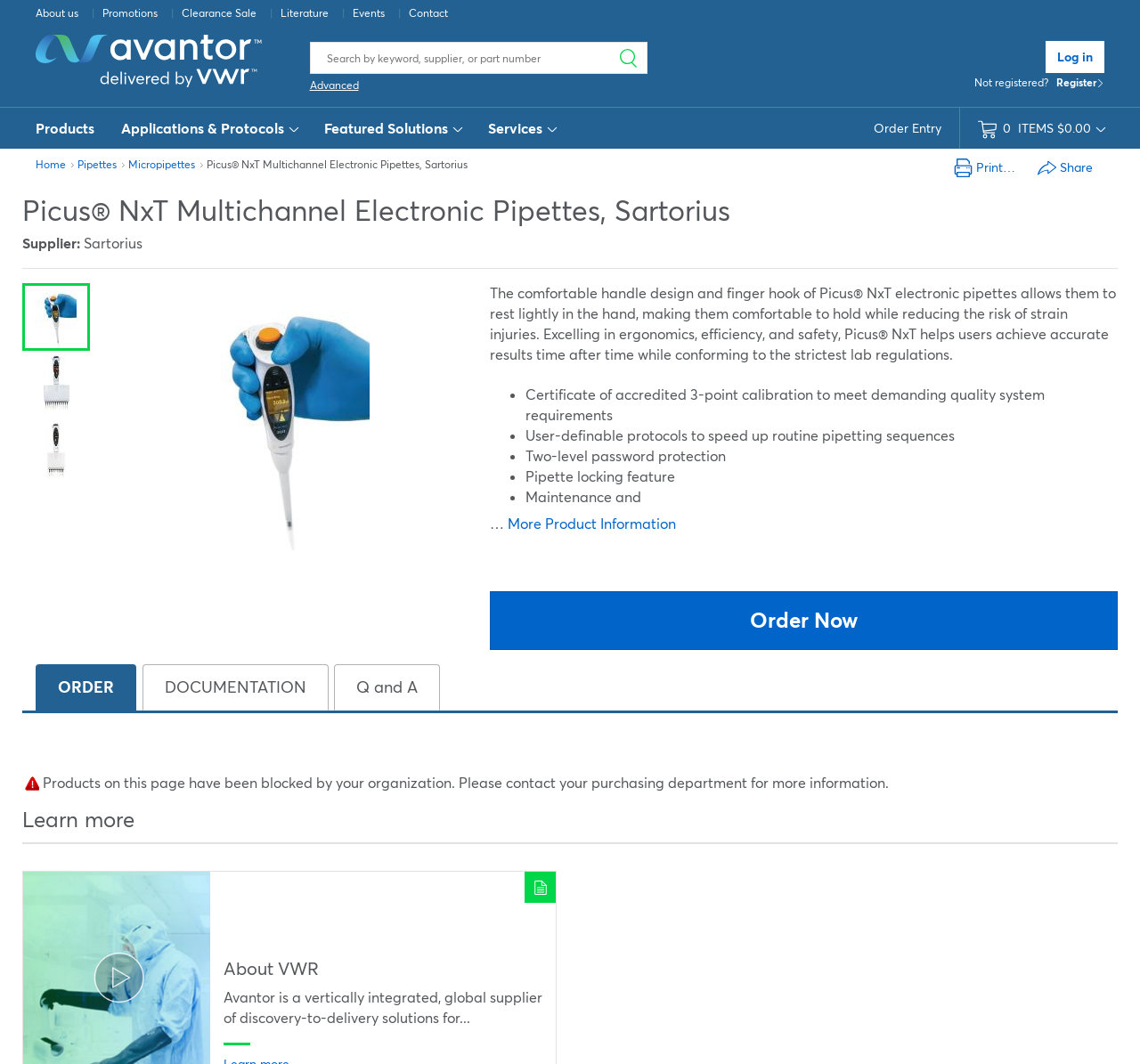Detail the features and information presented on the webpage.

This webpage is about Picus NxT Multichannel Electronic Pipettes, Sartorius, a product offered by VWR. At the top of the page, there are several links for navigation, including "Skip to search", "Skip to primary navigation", "Skip to content", and "Skip to footer". Below these links, there are main navigation links, such as "About us", "Promotions", "Clearance Sale", "Literature", "Events", and "Contact".

On the top-right corner, there is a logo "Avantor delivered by VWR" with an image. Next to it, there is a search bar with a submit button. Below the search bar, there is a section for advanced search options.

The main content of the page is divided into several sections. The first section has a heading "Picus NxT Multichannel Electronic Pipettes, Sartorius" and displays a product image. Below the image, there is a brief description of the product, highlighting its ergonomic design, efficiency, and safety features.

The next section lists the product's features, including certificate of accredited 3-point calibration, user-definable protocols, two-level password protection, pipette locking feature, and maintenance and support. There is also a link to "More Product Information" and a call-to-action button "Order Now".

Below this section, there is a tab list with three tabs: "ORDER", "DOCUMENTATION", and "Q and A". The selected tab displays a message indicating that products on this page have been blocked by the organization.

The final section of the page has a heading "Learn more" and another heading "About VWR" with a brief description of Avantor, a vertically integrated, global supplier of discovery-to-delivery solutions.

Throughout the page, there are several images, including product images, logos, and icons. The layout is organized, with clear headings and concise text, making it easy to navigate and find information.